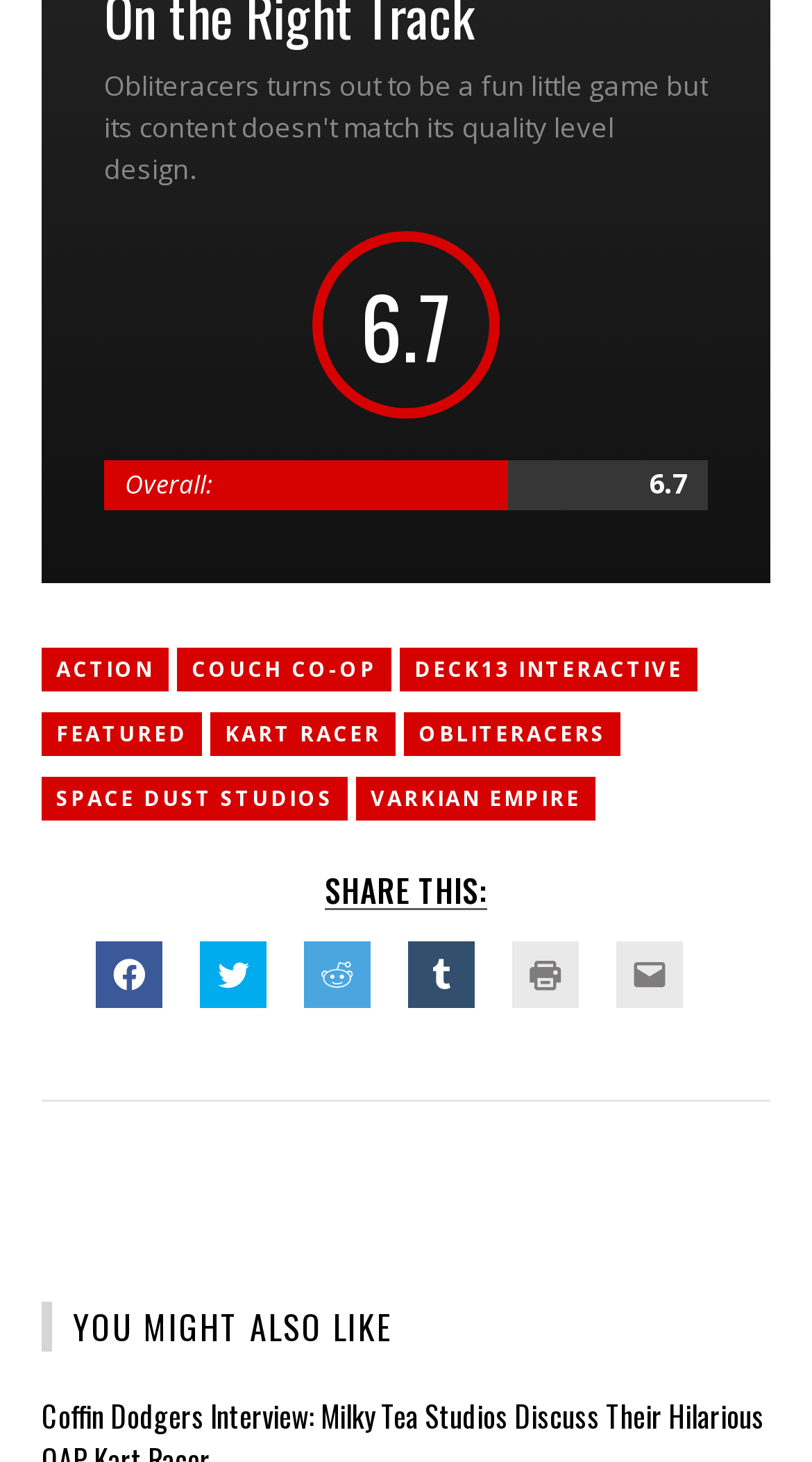Give a one-word or one-phrase response to the question: 
What type of game is featured?

KART RACER